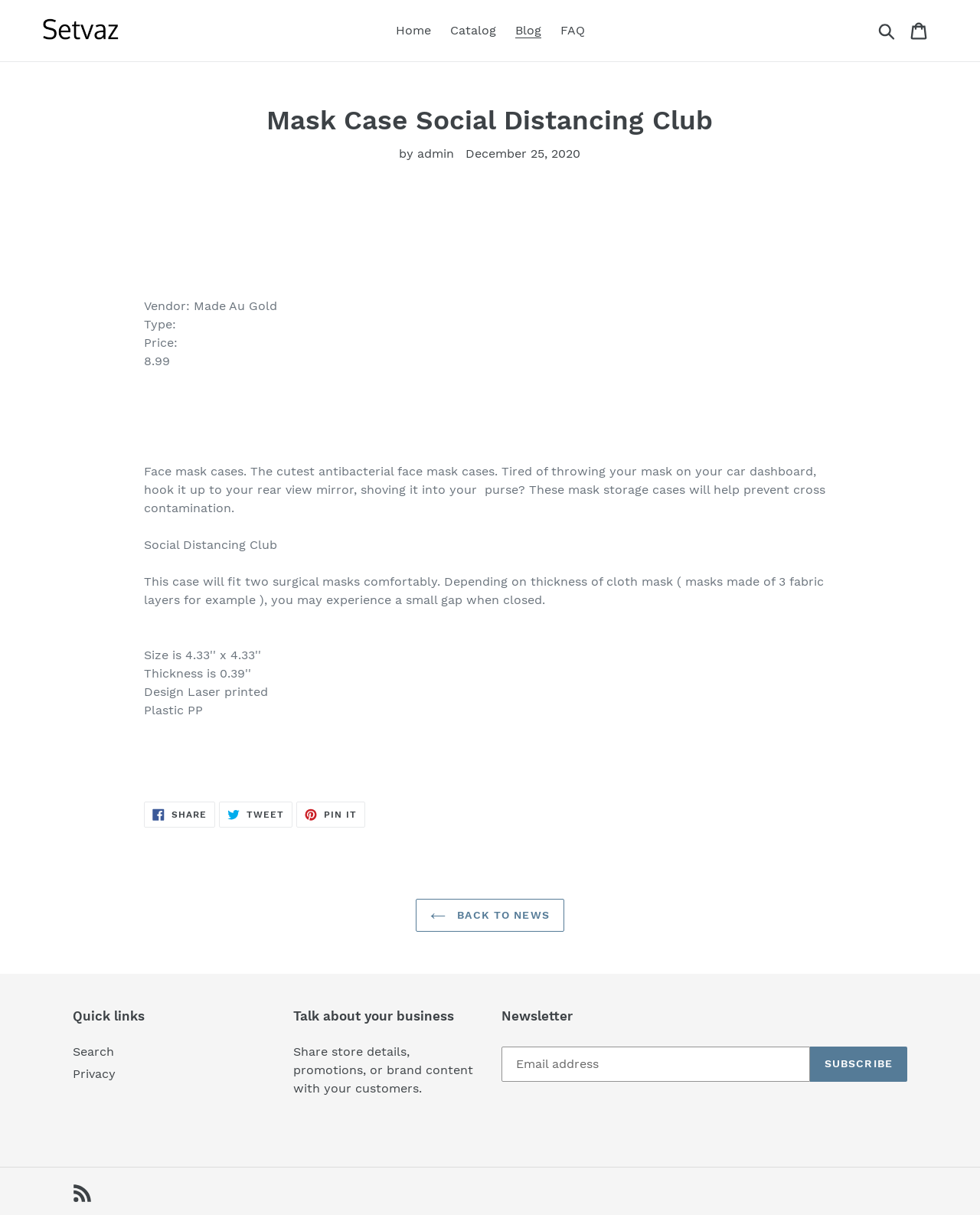Please pinpoint the bounding box coordinates for the region I should click to adhere to this instruction: "Click on the 'Home' link".

[0.396, 0.016, 0.447, 0.035]